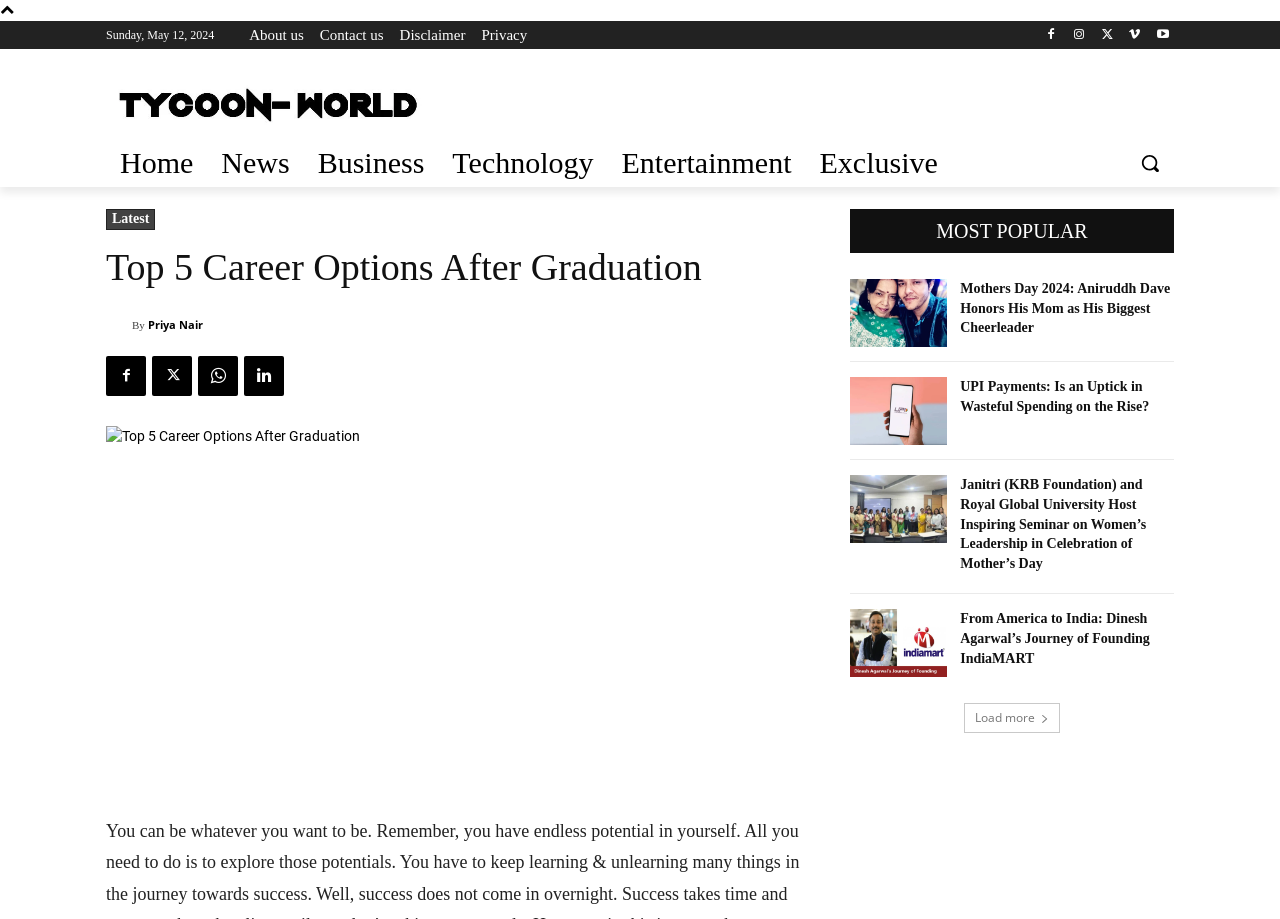What is the author of the article 'Top 5 Career Options After Graduation'?
Using the image as a reference, answer the question in detail.

I found the article 'Top 5 Career Options After Graduation' and noticed that it has a link element with the text 'Priya Nair' which is typically used to represent the author of the article.